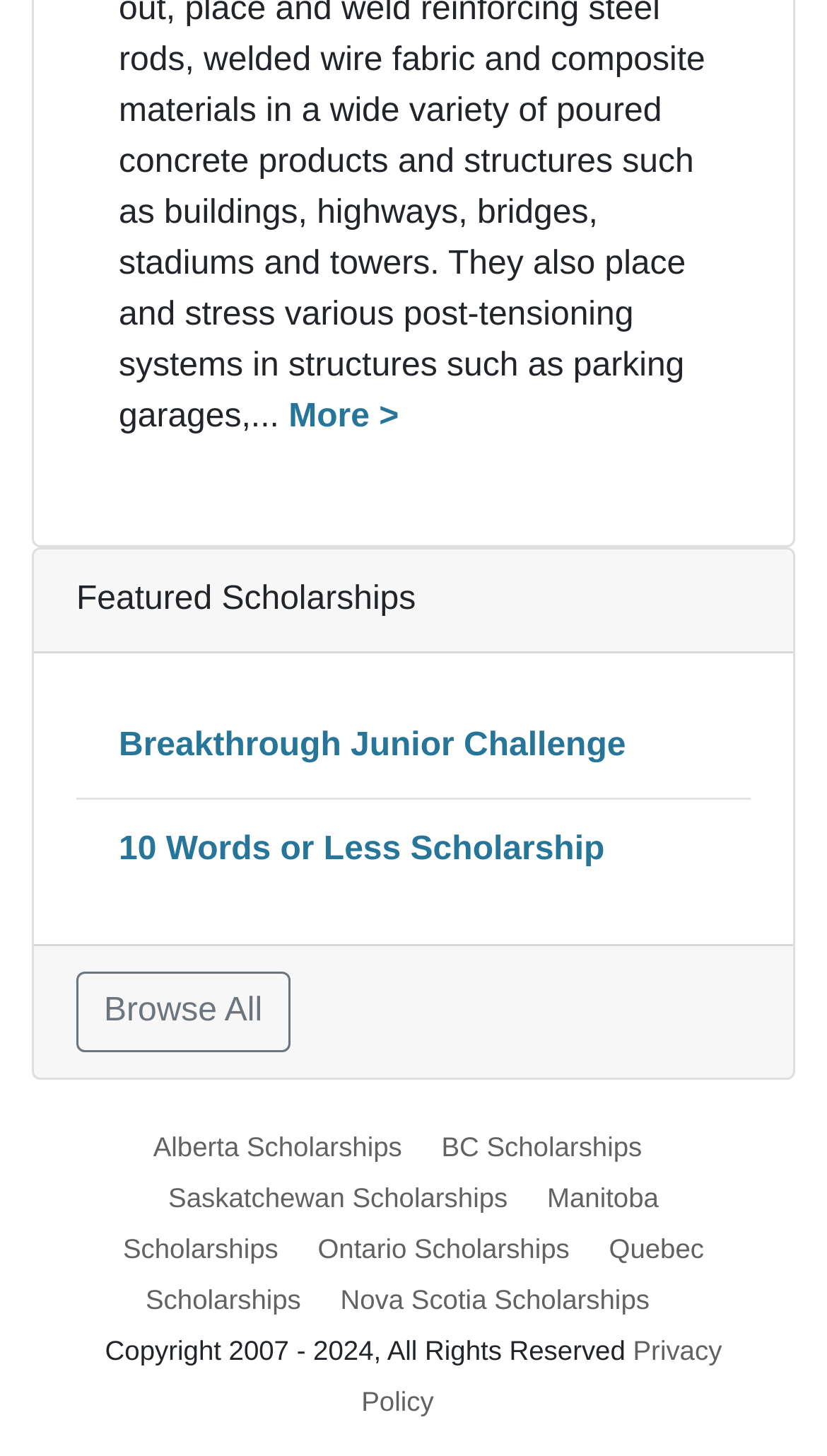What is the purpose of the 'Browse All' link?
Please give a detailed and thorough answer to the question, covering all relevant points.

The 'Browse All' link is placed below the 'Featured Scholarships' section, suggesting that it allows users to browse all available scholarships, not just the featured ones.